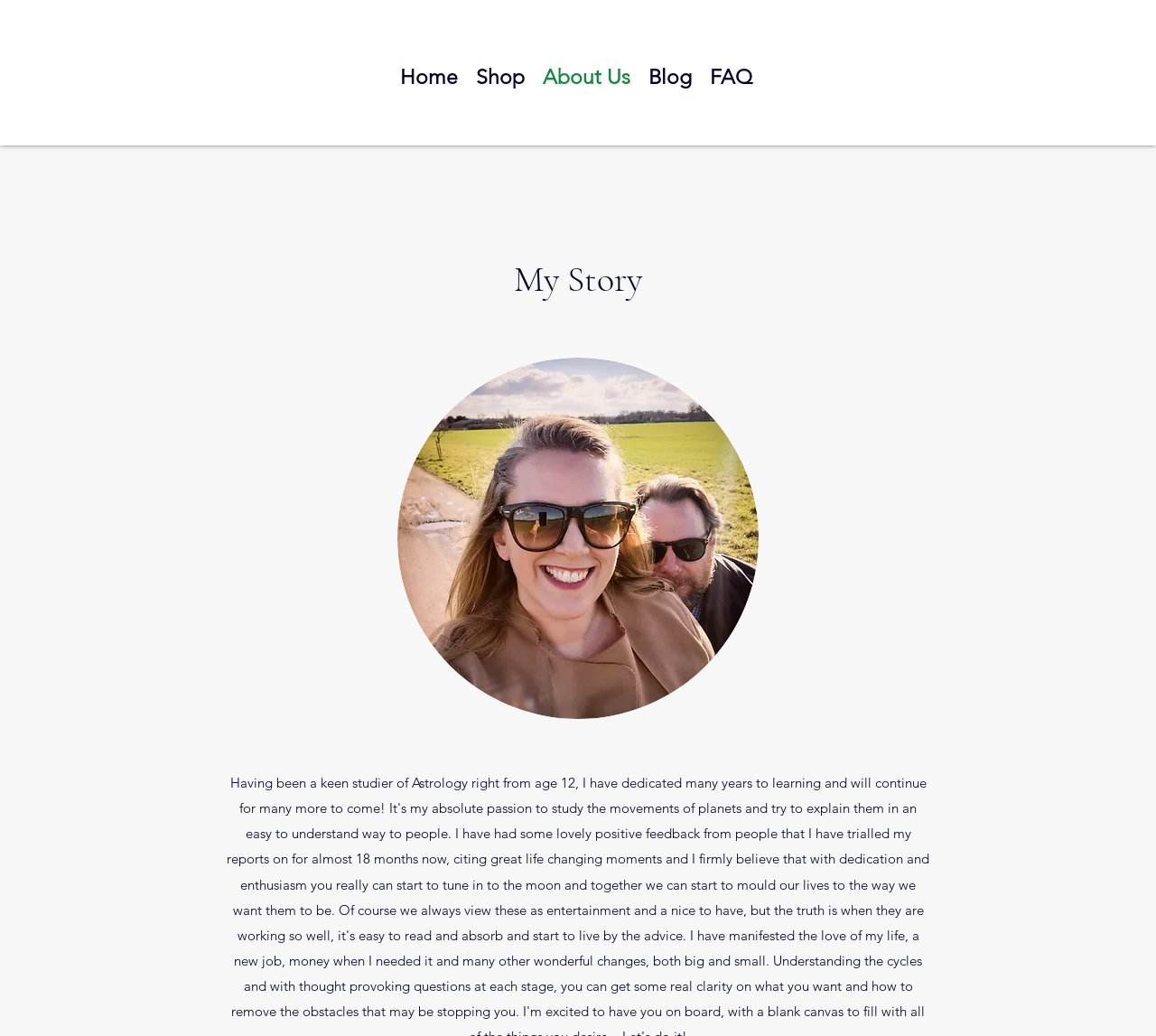Give a short answer to this question using one word or a phrase:
What is the position of the 'About Us' link?

third